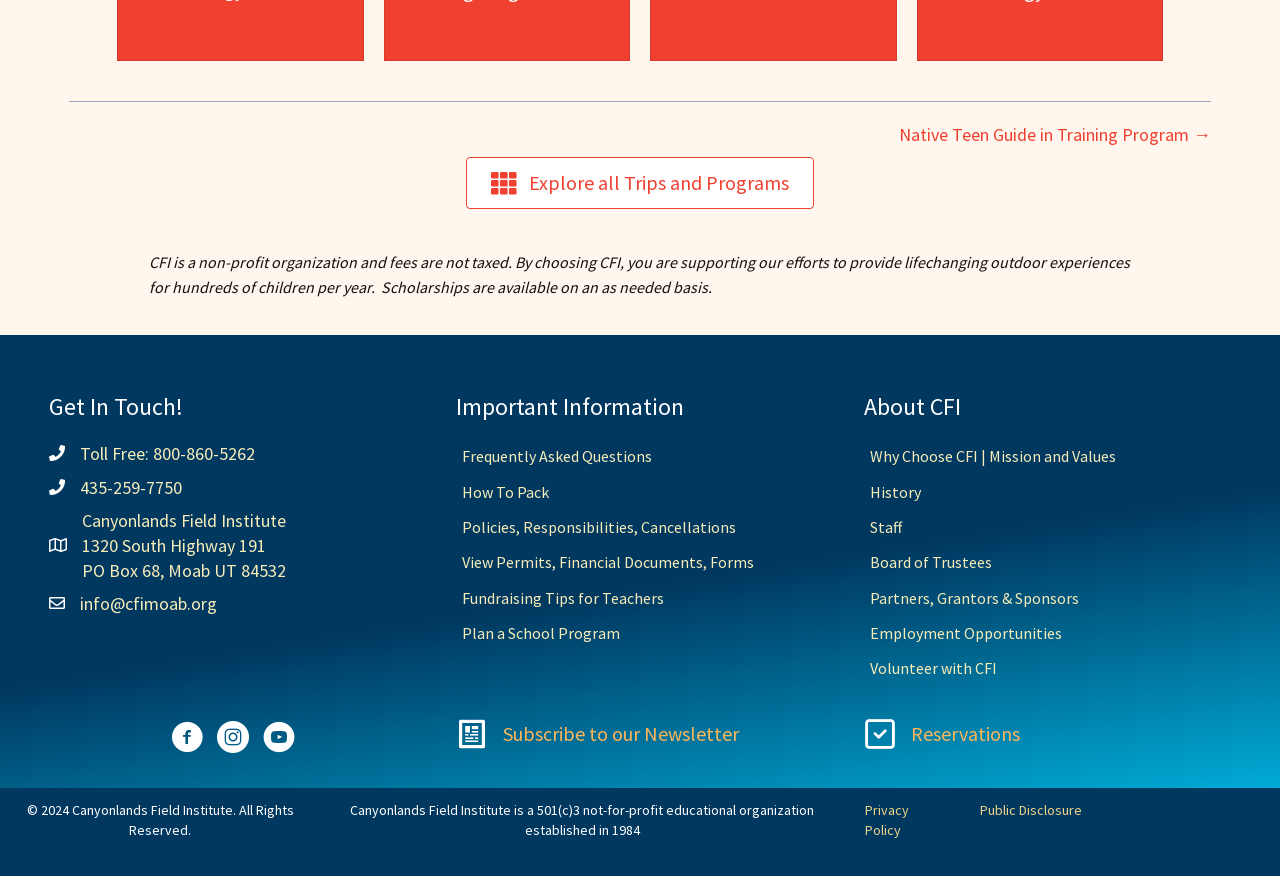Determine the bounding box coordinates of the element's region needed to click to follow the instruction: "Explore all Trips and Programs". Provide these coordinates as four float numbers between 0 and 1, formatted as [left, top, right, bottom].

[0.364, 0.179, 0.636, 0.238]